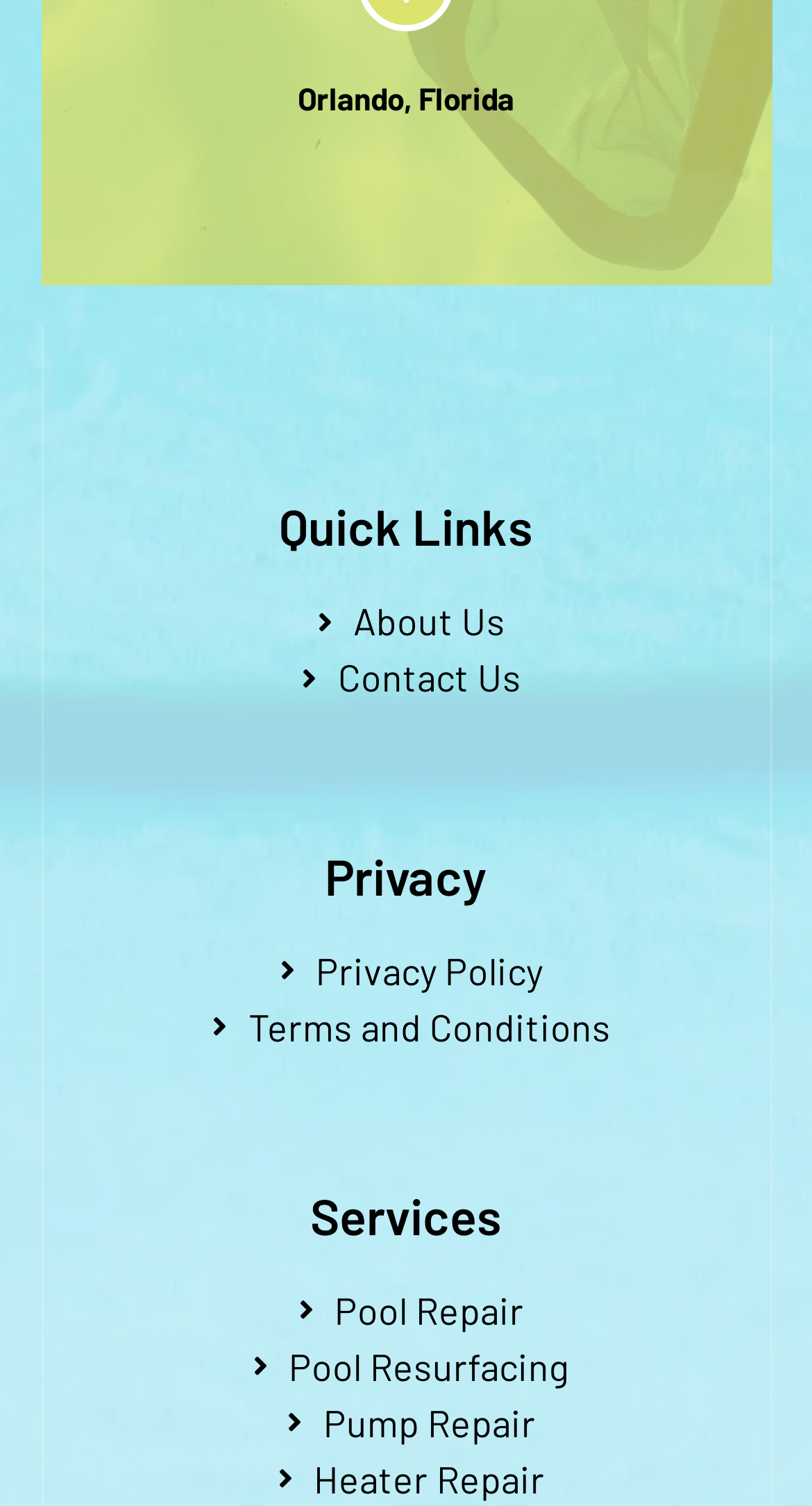Respond concisely with one word or phrase to the following query:
Where is the 'Pool Repair' link located?

Under 'Services'